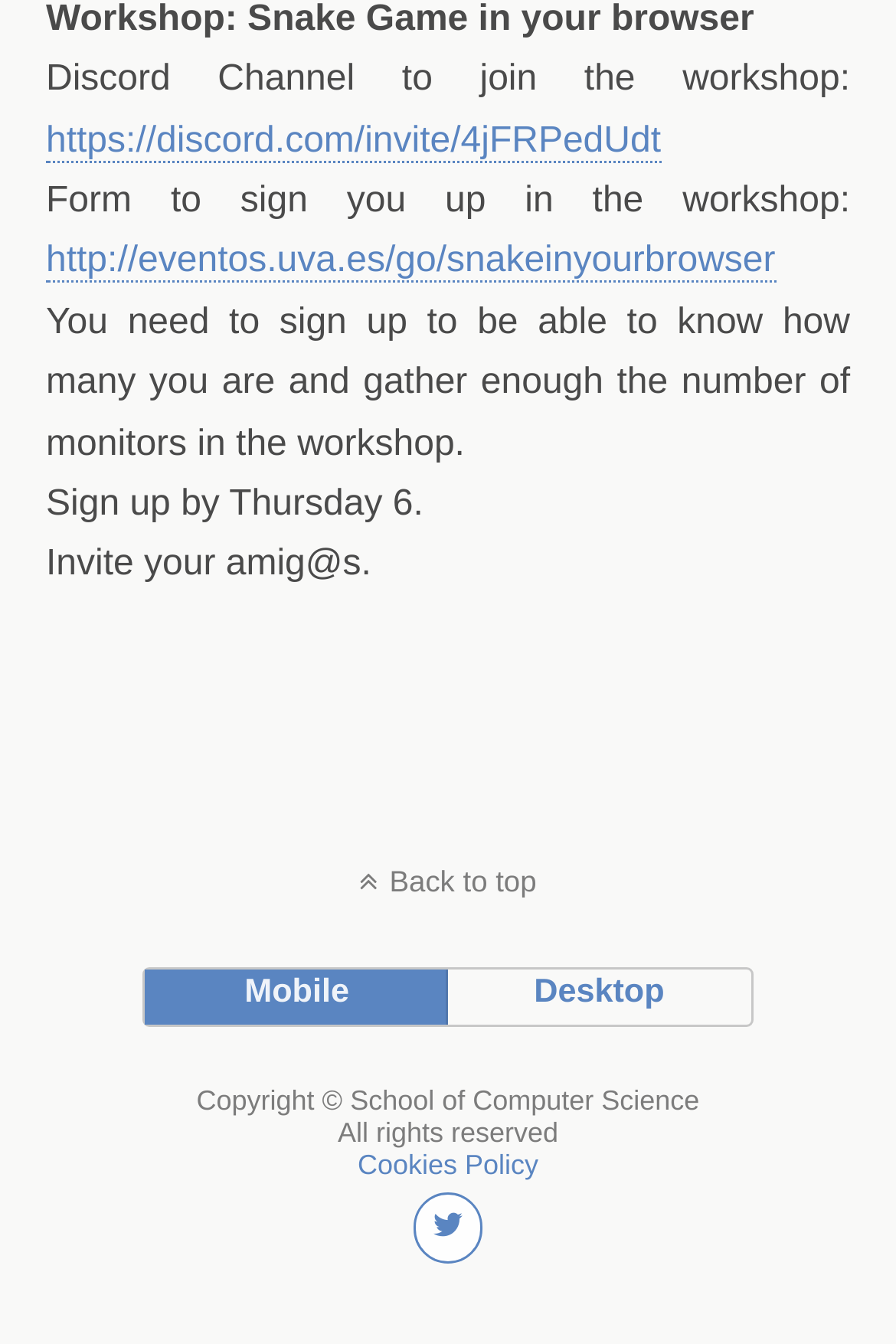What is required to know the number of participants?
Refer to the image and respond with a one-word or short-phrase answer.

Sign up